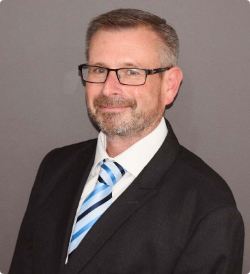What is the color of Alastair's suit?
Offer a detailed and full explanation in response to the question.

The caption describes Alastair's attire, stating that he is dressed in a black suit, which answers the question.